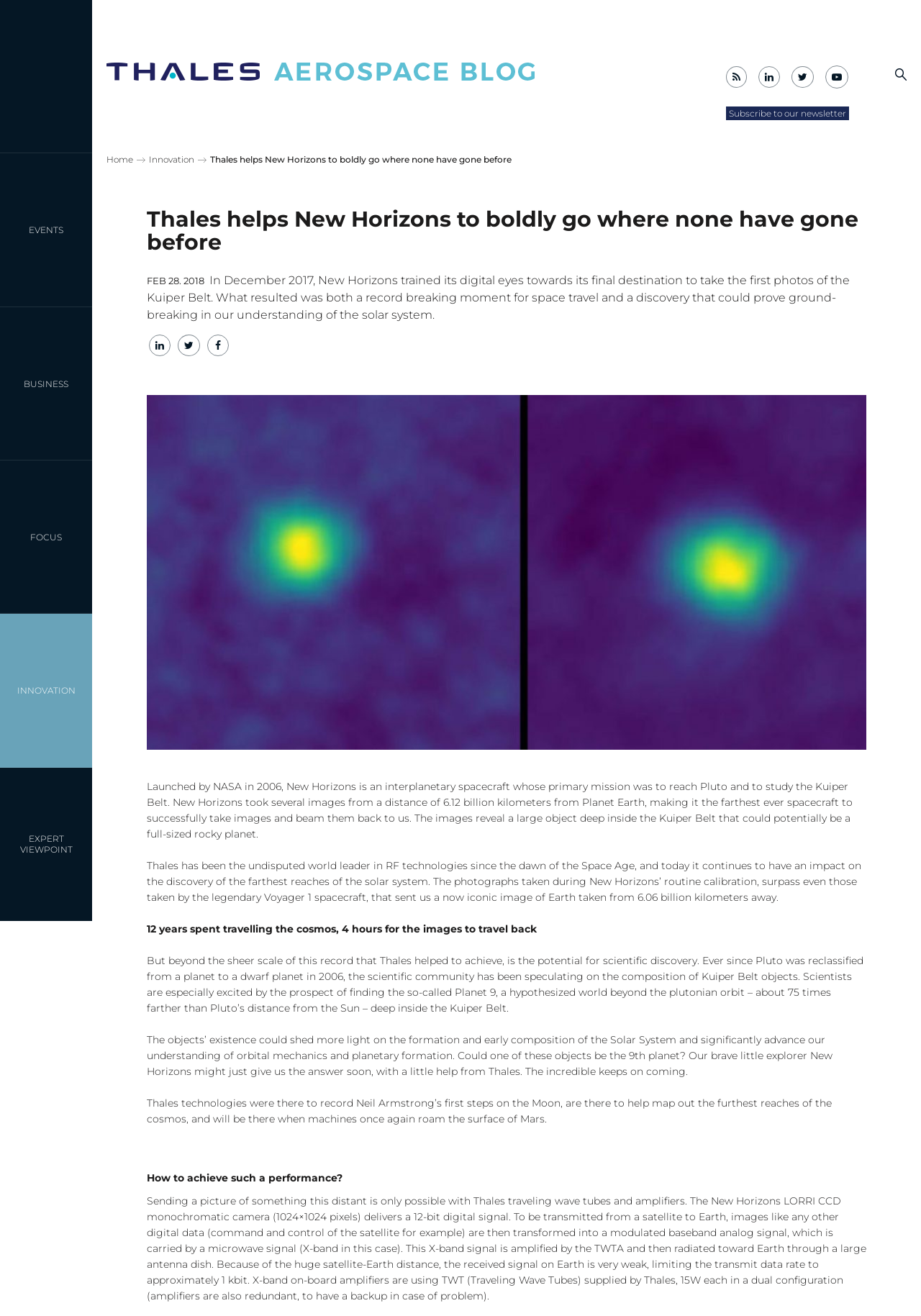Provide a thorough description of the webpage's content and layout.

This webpage is about Thales' contribution to the New Horizons spacecraft, which has achieved a record-breaking moment in space travel by taking the first photos of the Kuiper Belt. The page has a header section with links to different categories like EVENTS, BUSINESS, FOCUS, INNOVATION, and EXPERT VIEWPOINT. Below the header, there is a section with a logo and social media links.

The main content of the page is divided into two sections. The first section has a heading that reads "Thales helps New Horizons to boldly go where none have gone before" and a brief description of the achievement. Below this, there is an image that takes up most of the width of the page.

The second section is a long article that describes the New Horizons spacecraft, its mission, and how Thales' technology contributed to its success. The article is divided into several paragraphs, each with a few sentences of text. There are also several links to social media platforms and a newsletter subscription link.

Throughout the article, there are several images and icons, including a picture of the Kuiper Belt and icons representing social media platforms. The article concludes with a section that explains how Thales' technology enabled the transmission of images from the spacecraft to Earth.

Overall, the webpage has a clean and organized layout, with a clear hierarchy of information and easy-to-read text. The use of images and icons adds visual interest and breaks up the text, making the page easy to navigate and understand.